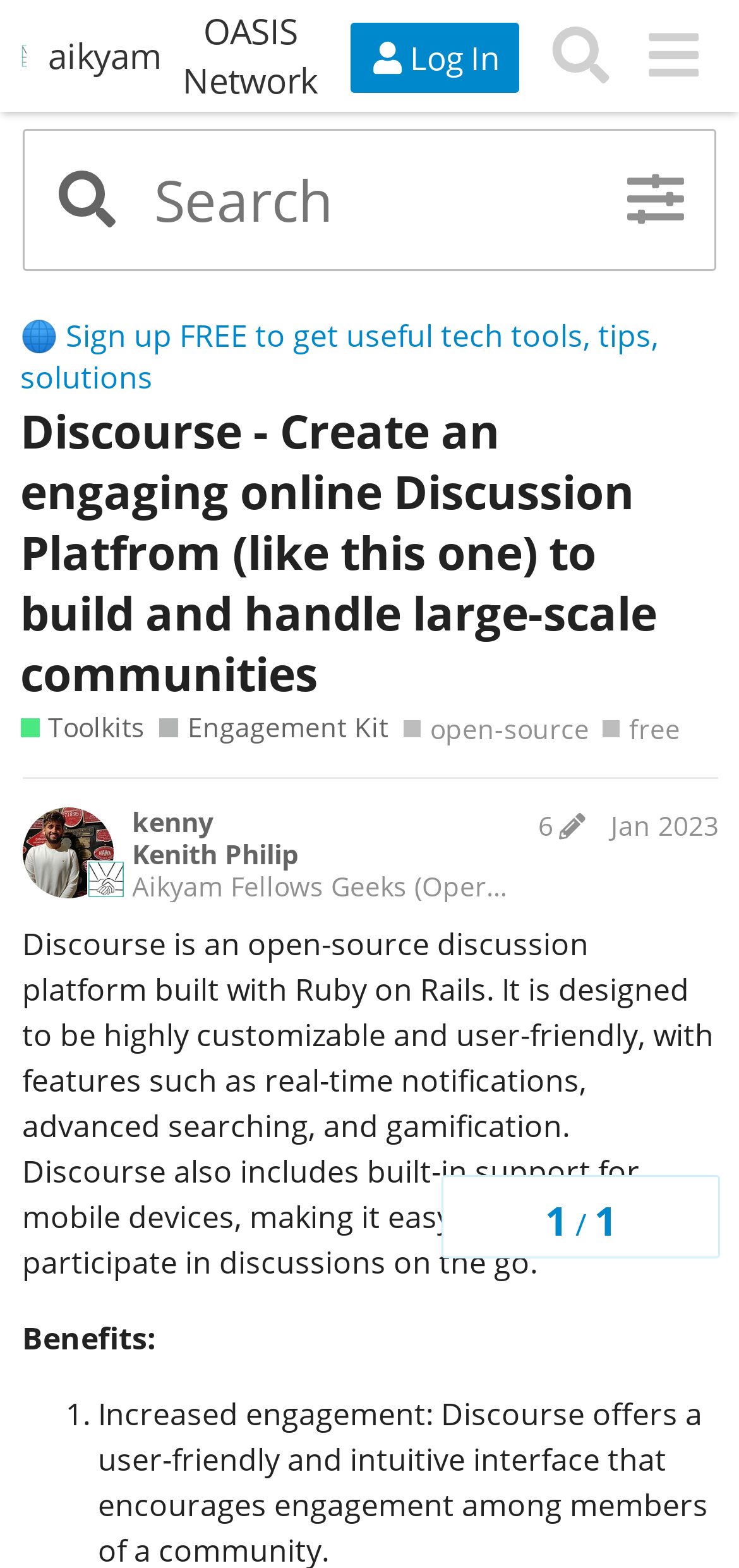Locate the bounding box of the UI element described by: "parent_node: ​ aria-label="Search" placeholder="Search"" in the given webpage screenshot.

[0.158, 0.088, 0.839, 0.166]